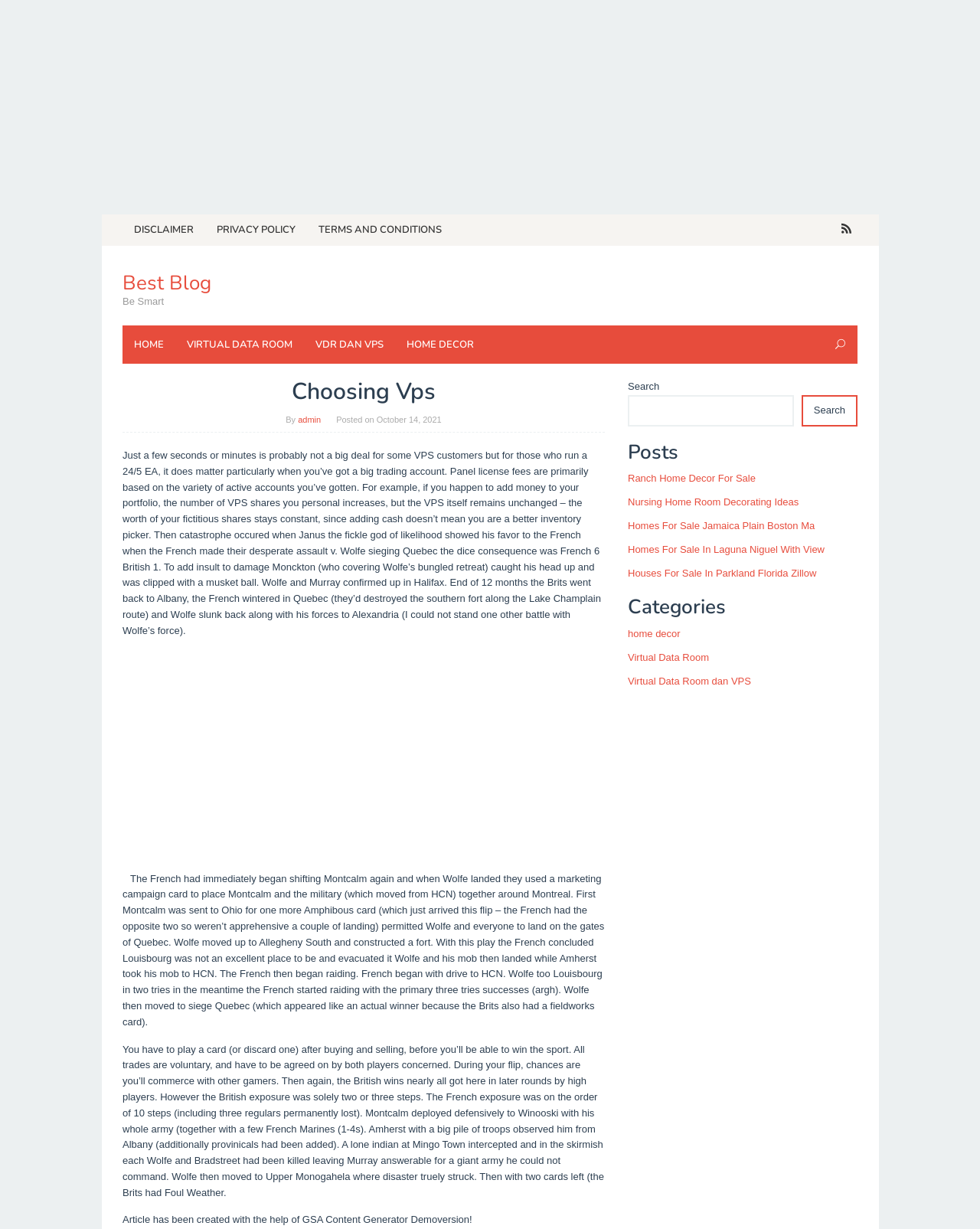Please find the bounding box coordinates for the clickable element needed to perform this instruction: "Click on the 'DISCLAIMER' link".

[0.125, 0.174, 0.209, 0.2]